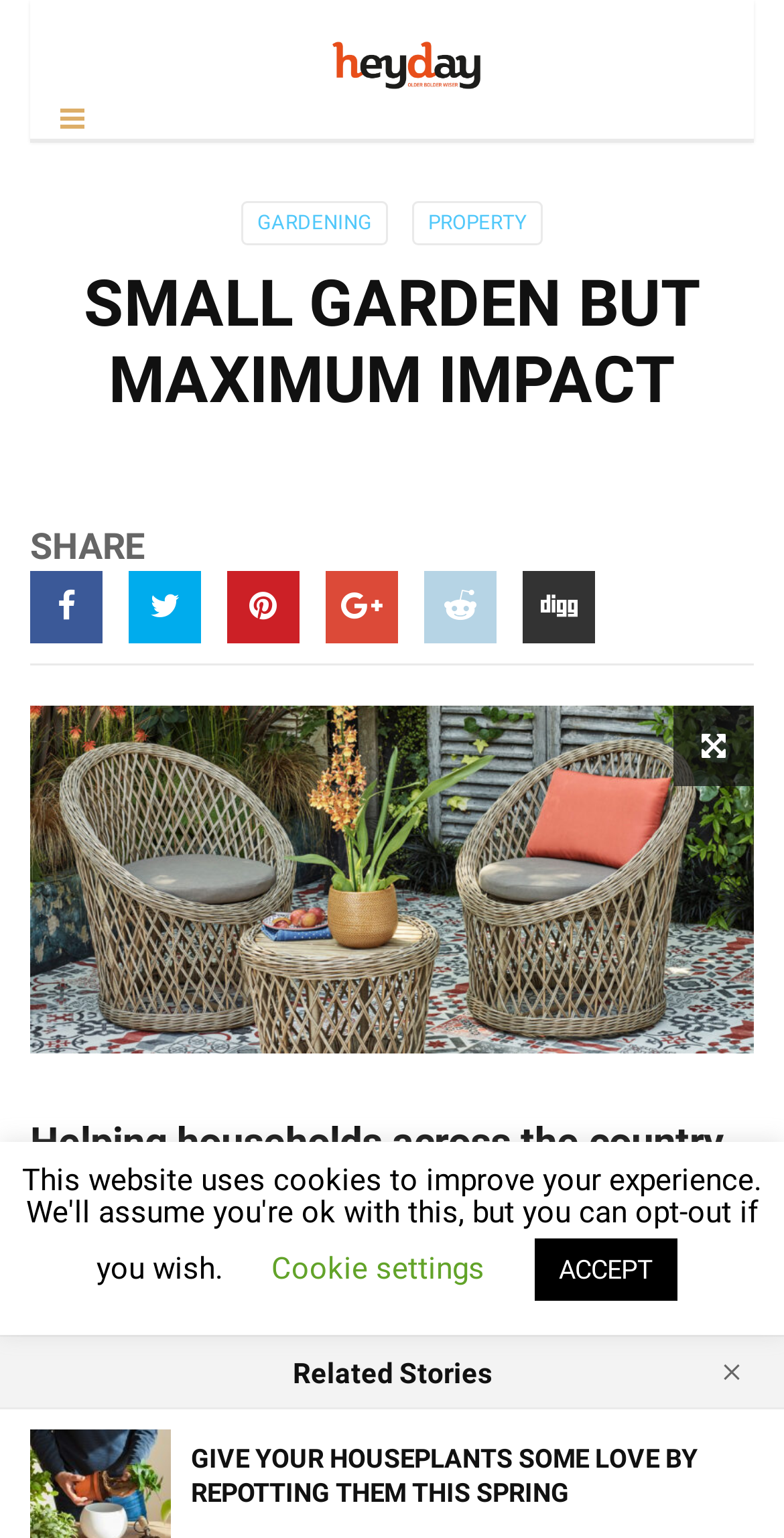Reply to the question with a single word or phrase:
What is the name of the magazine?

heyday magazine